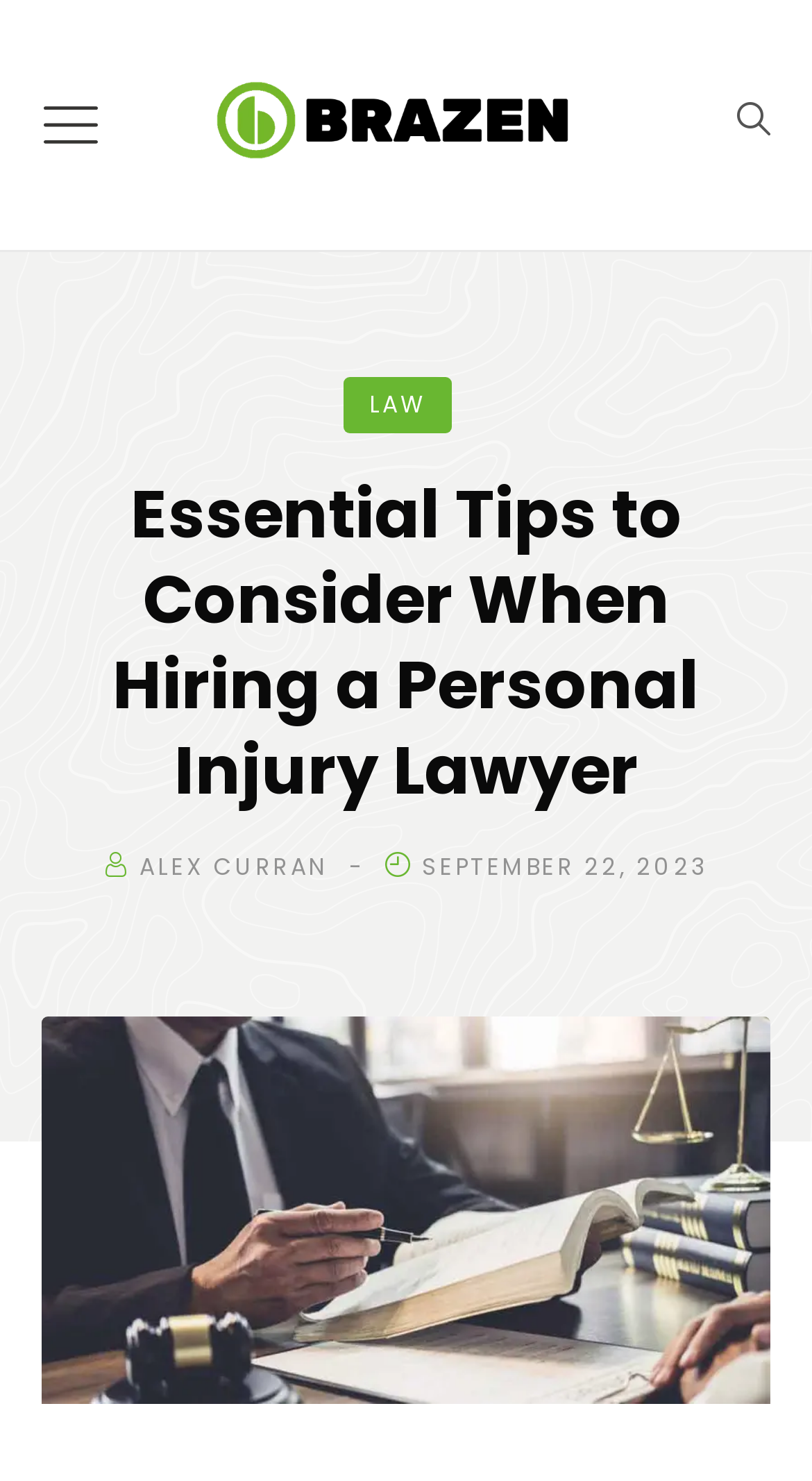What is the logo text of the website?
Based on the image, provide your answer in one word or phrase.

BrazenDenver